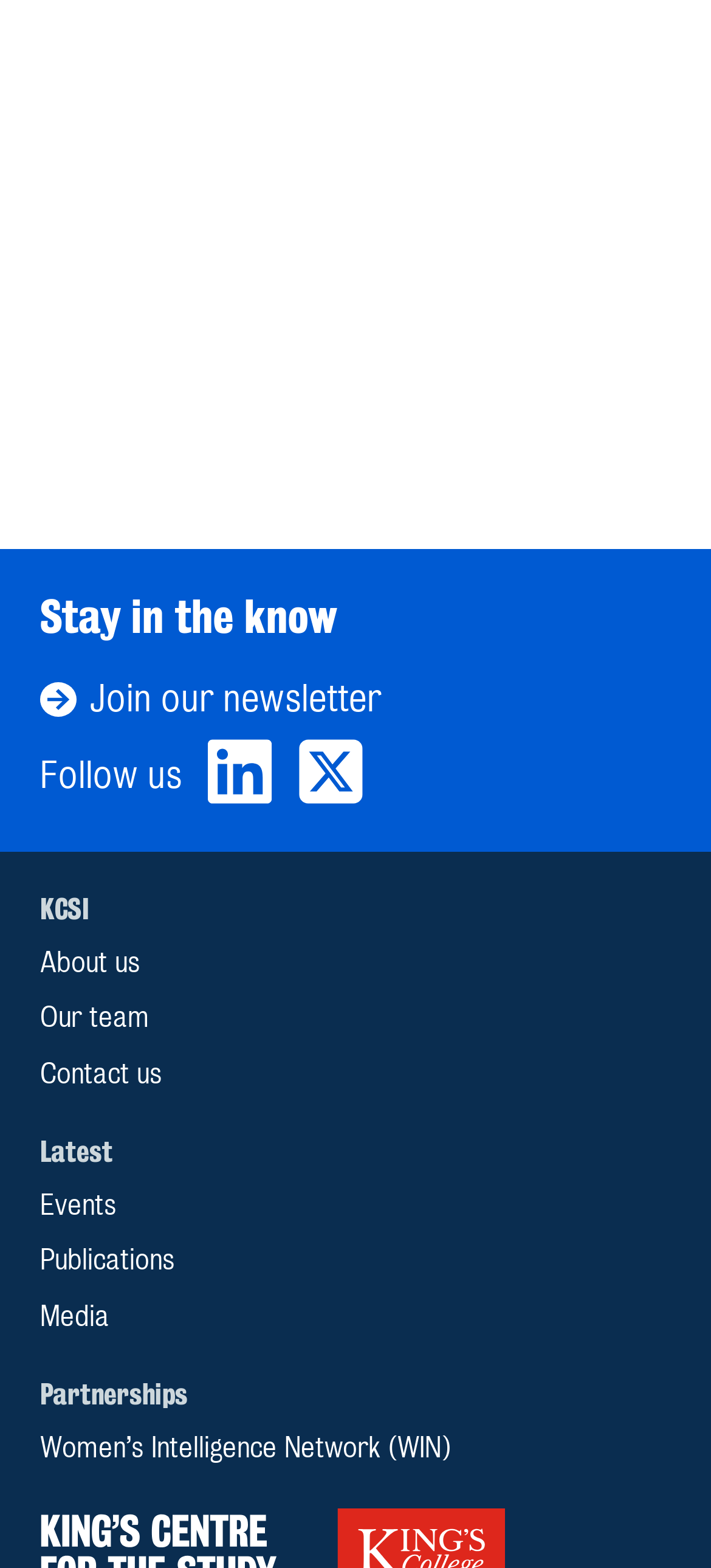Find the bounding box coordinates for the element that must be clicked to complete the instruction: "Browse the latest events". The coordinates should be four float numbers between 0 and 1, indicated as [left, top, right, bottom].

[0.056, 0.756, 0.944, 0.782]